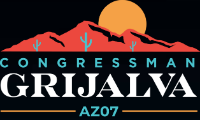Give a one-word or one-phrase response to the question:
What is represented by the mountains and cacti in the logo?

Arizona's natural landscape